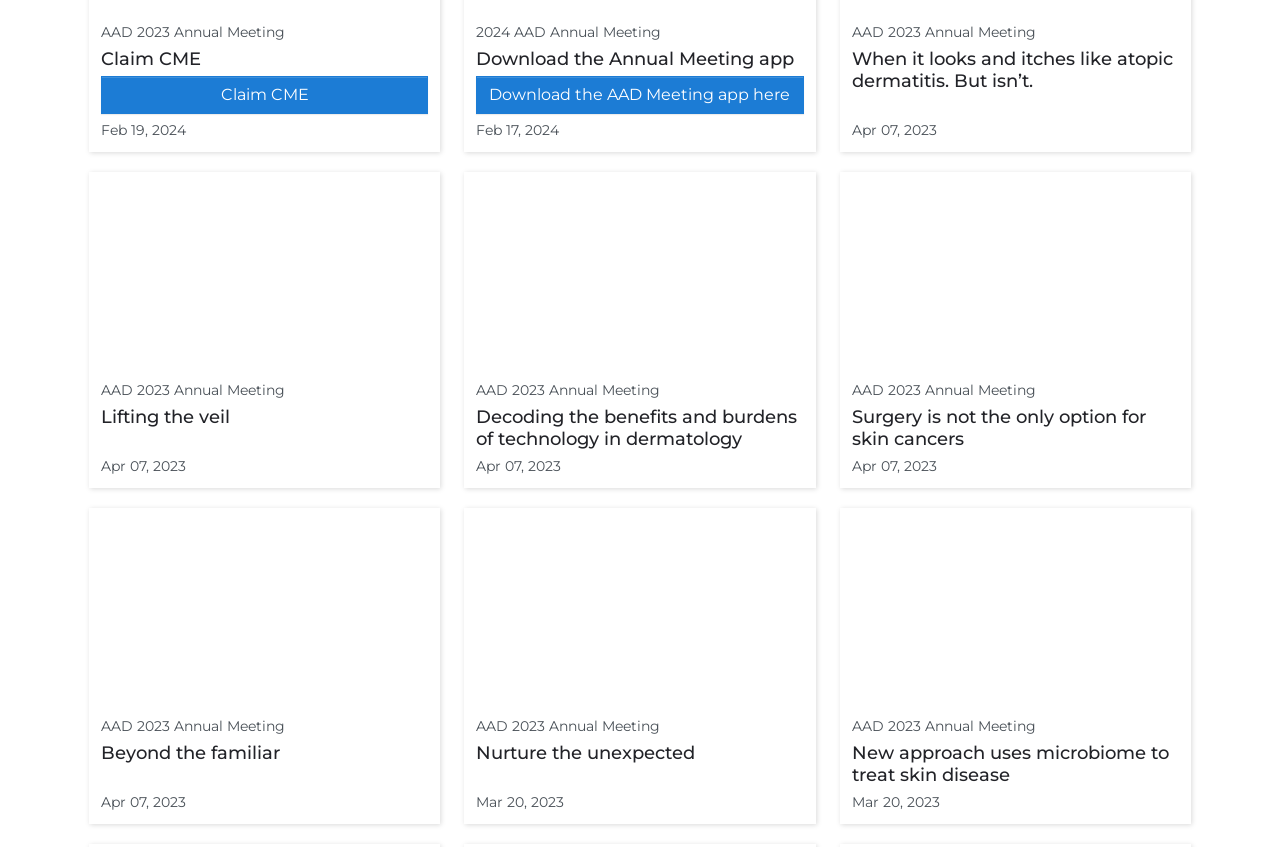Using the information from the screenshot, answer the following question thoroughly:
How many images of people are on the webpage?

I counted the images of people on the webpage and found 7 images, each with a corresponding description of the person.